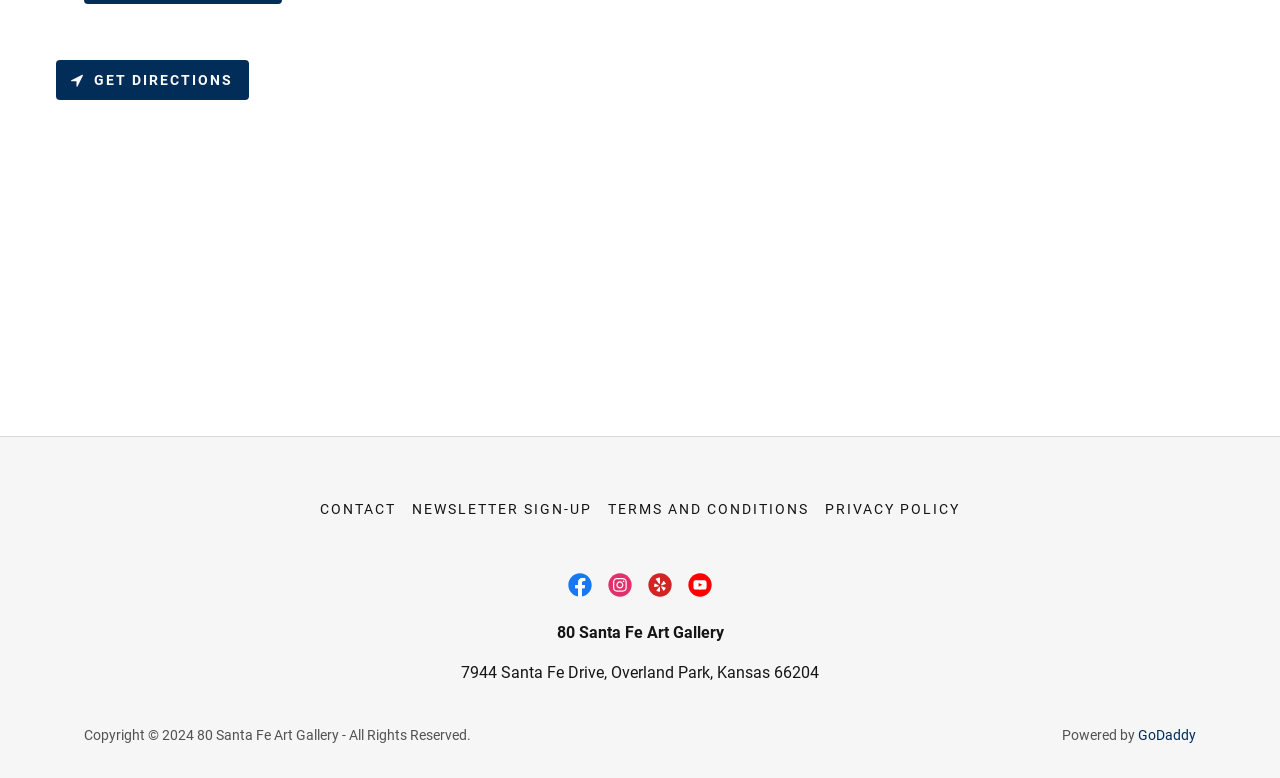Using the description "Newsletter Sign-Up", locate and provide the bounding box of the UI element.

[0.316, 0.634, 0.469, 0.675]